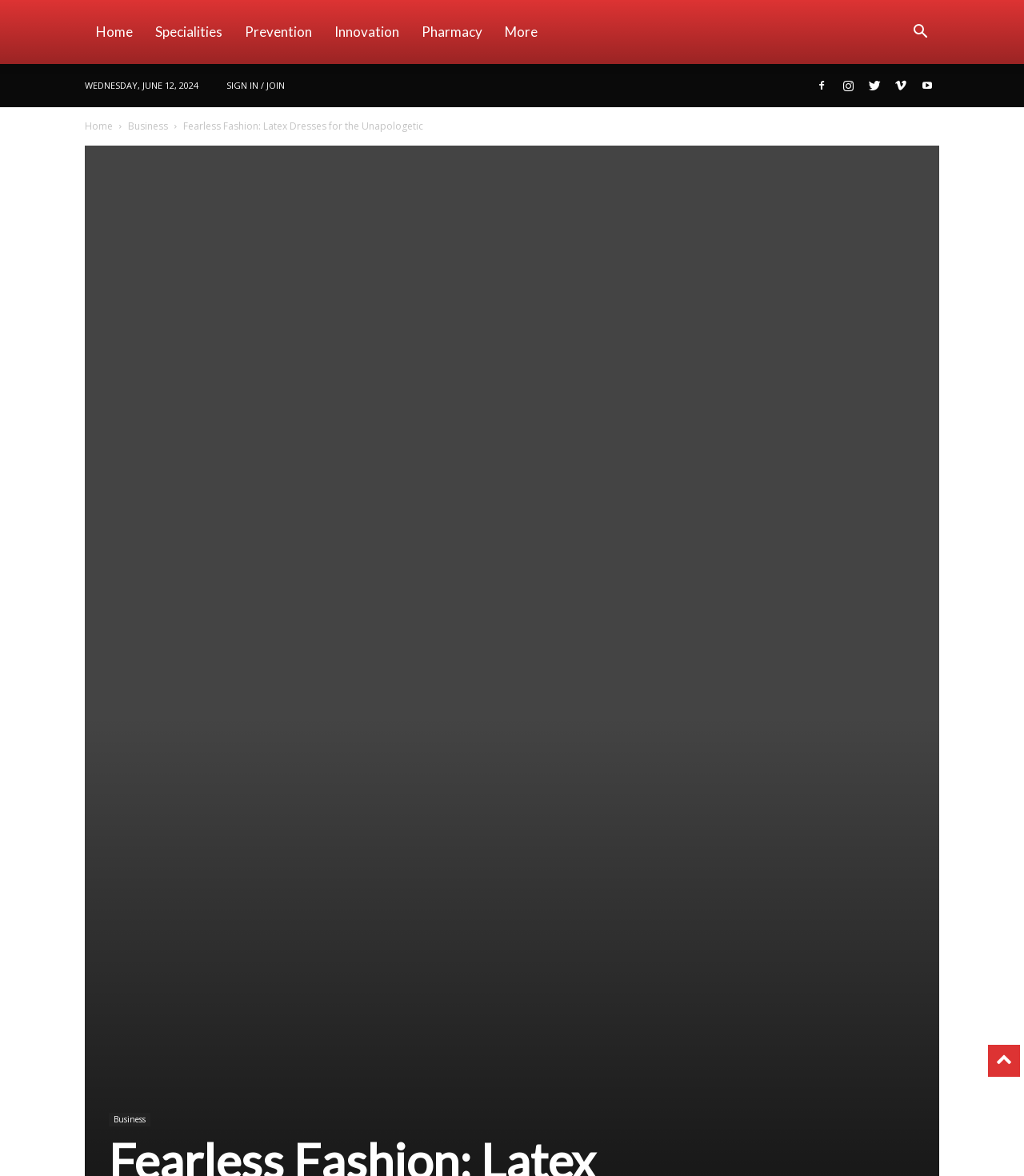Find the UI element described as: "Sign in / Join" and predict its bounding box coordinates. Ensure the coordinates are four float numbers between 0 and 1, [left, top, right, bottom].

[0.221, 0.067, 0.278, 0.078]